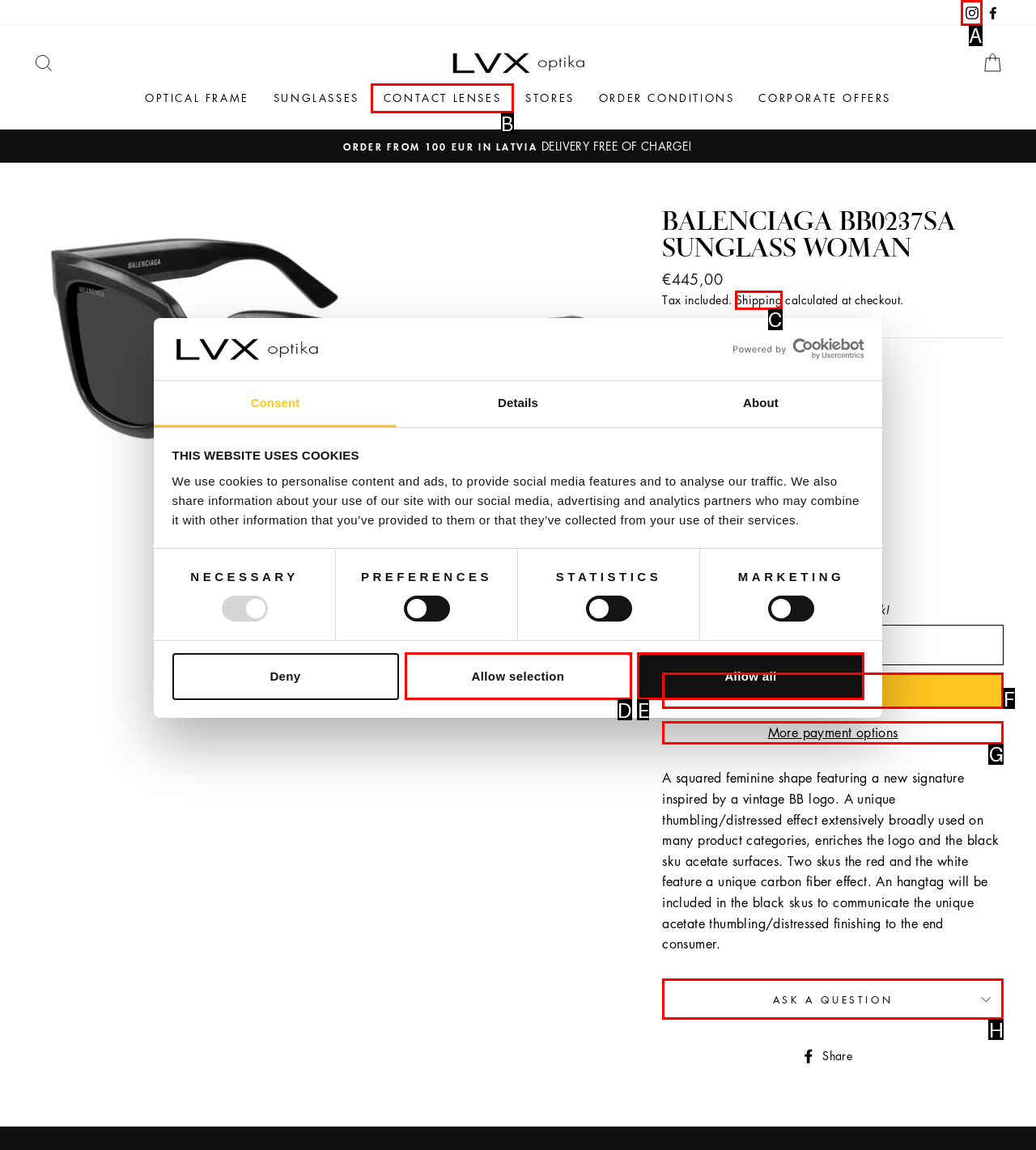What is the letter of the UI element you should click to View Instagram profile? Provide the letter directly.

A